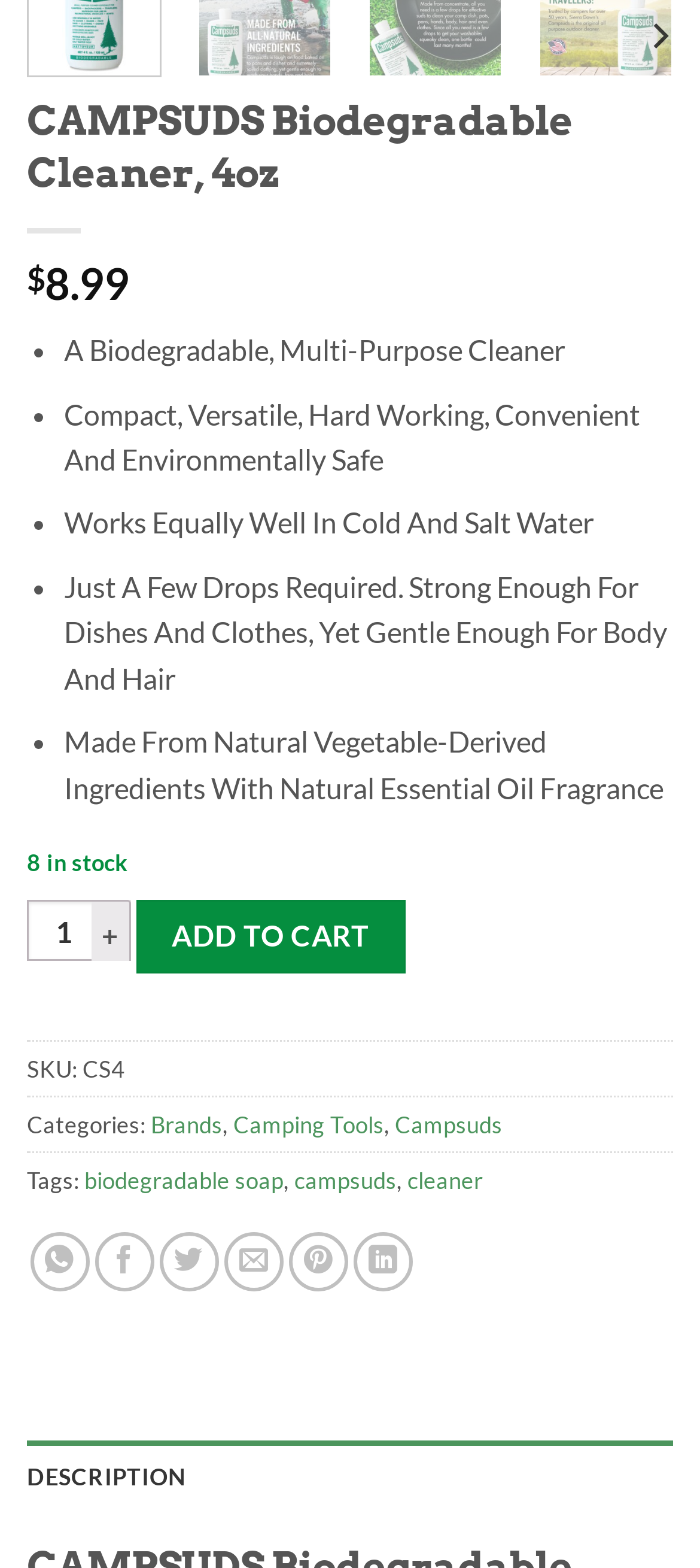Please answer the following question using a single word or phrase: 
What is the purpose of the '-' button?

Decrease product quantity